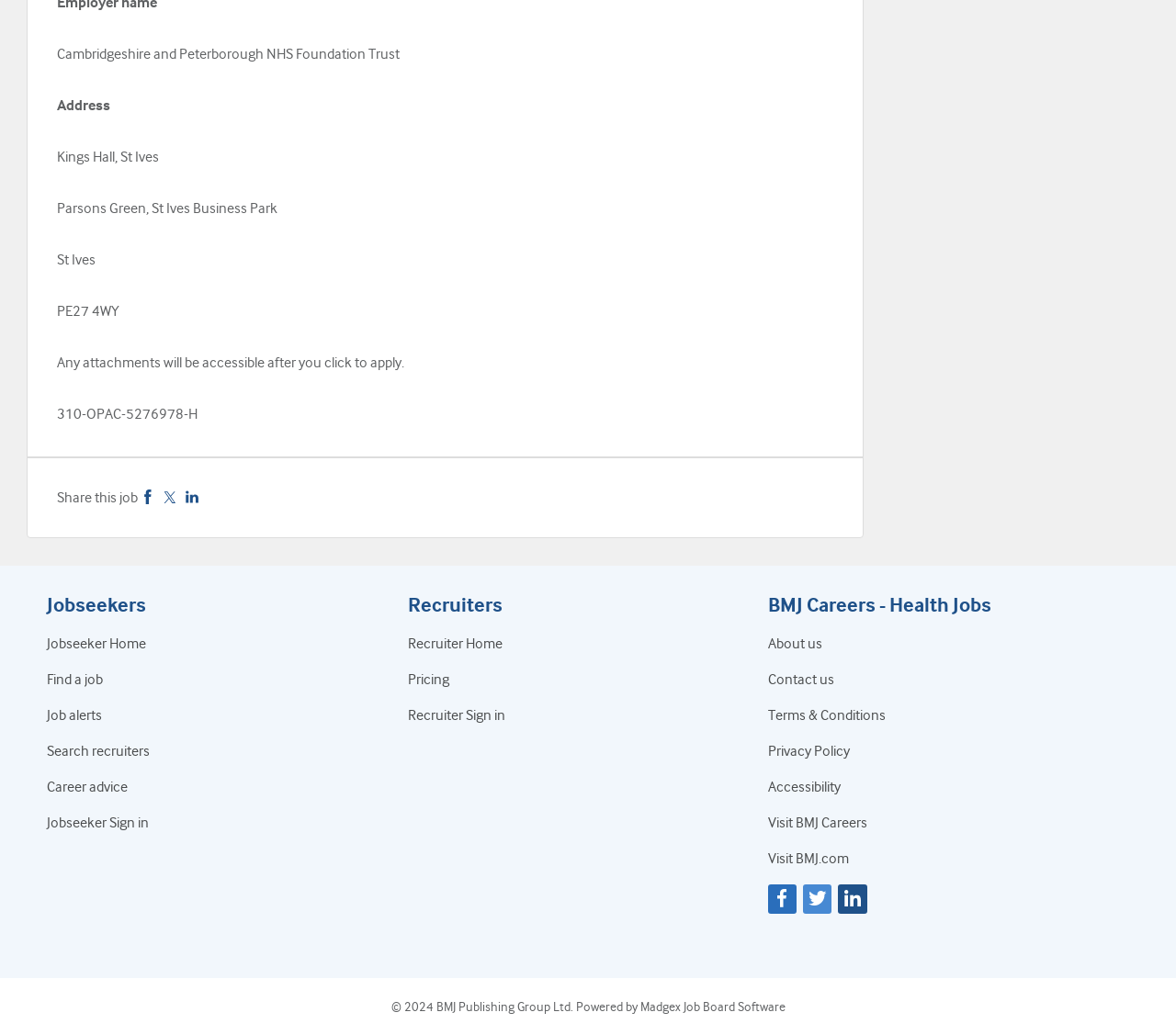How many main sections are available on the webpage?
Please provide a comprehensive answer based on the visual information in the image.

I found the answer by looking at the headings 'Jobseekers', 'Recruiters', and 'BMJ Careers - Health Jobs' which divide the webpage into three main sections.